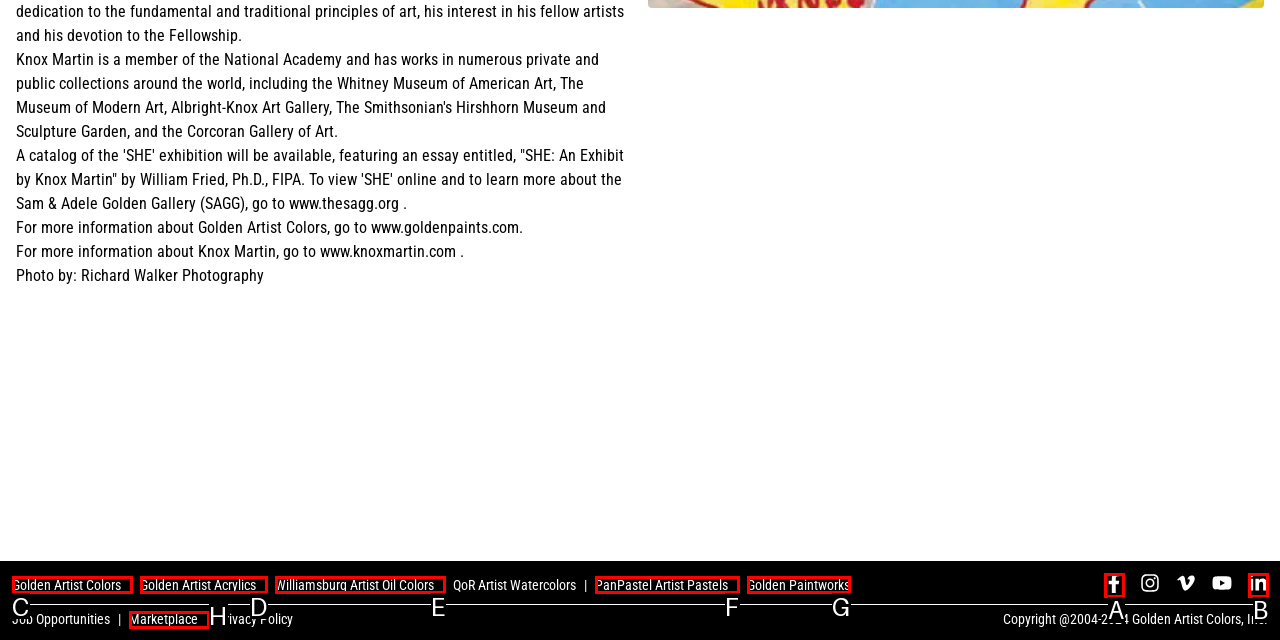Tell me which one HTML element best matches the description: Golden Artist Acrylics
Answer with the option's letter from the given choices directly.

D